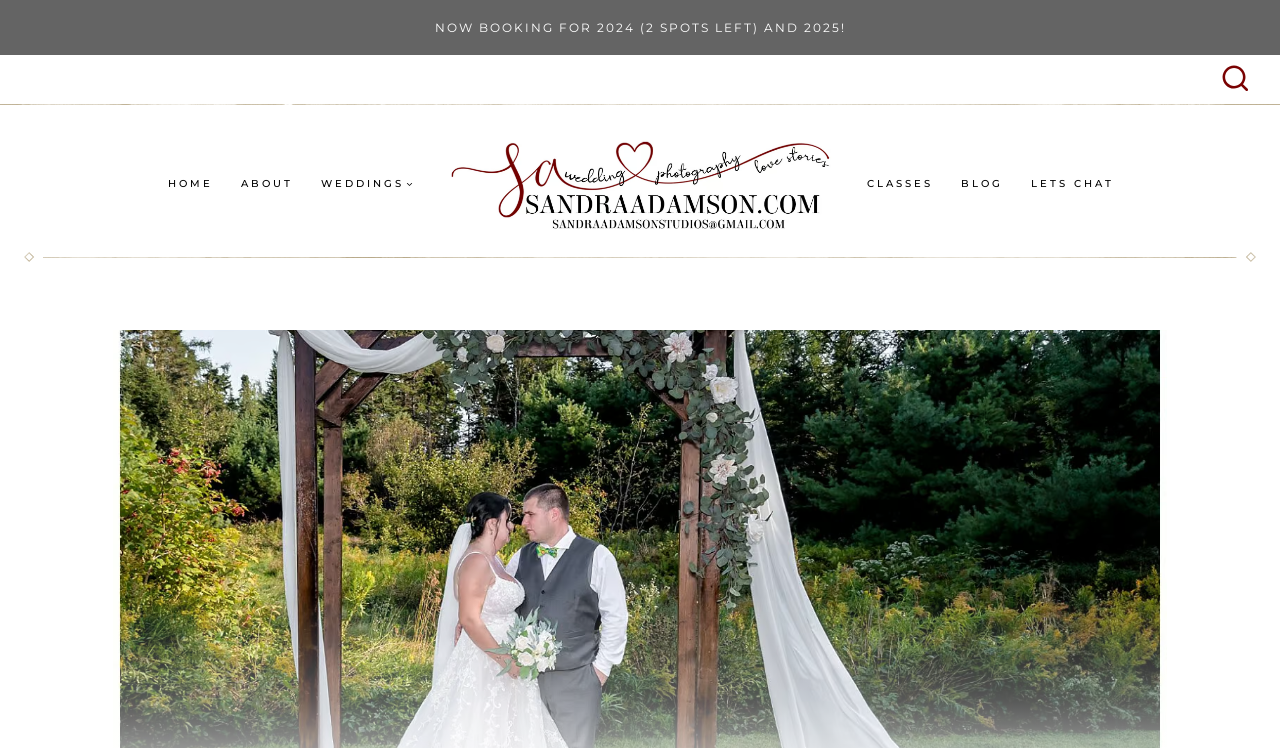Please respond to the question using a single word or phrase:
What is the last link in the secondary navigation?

LETS CHAT